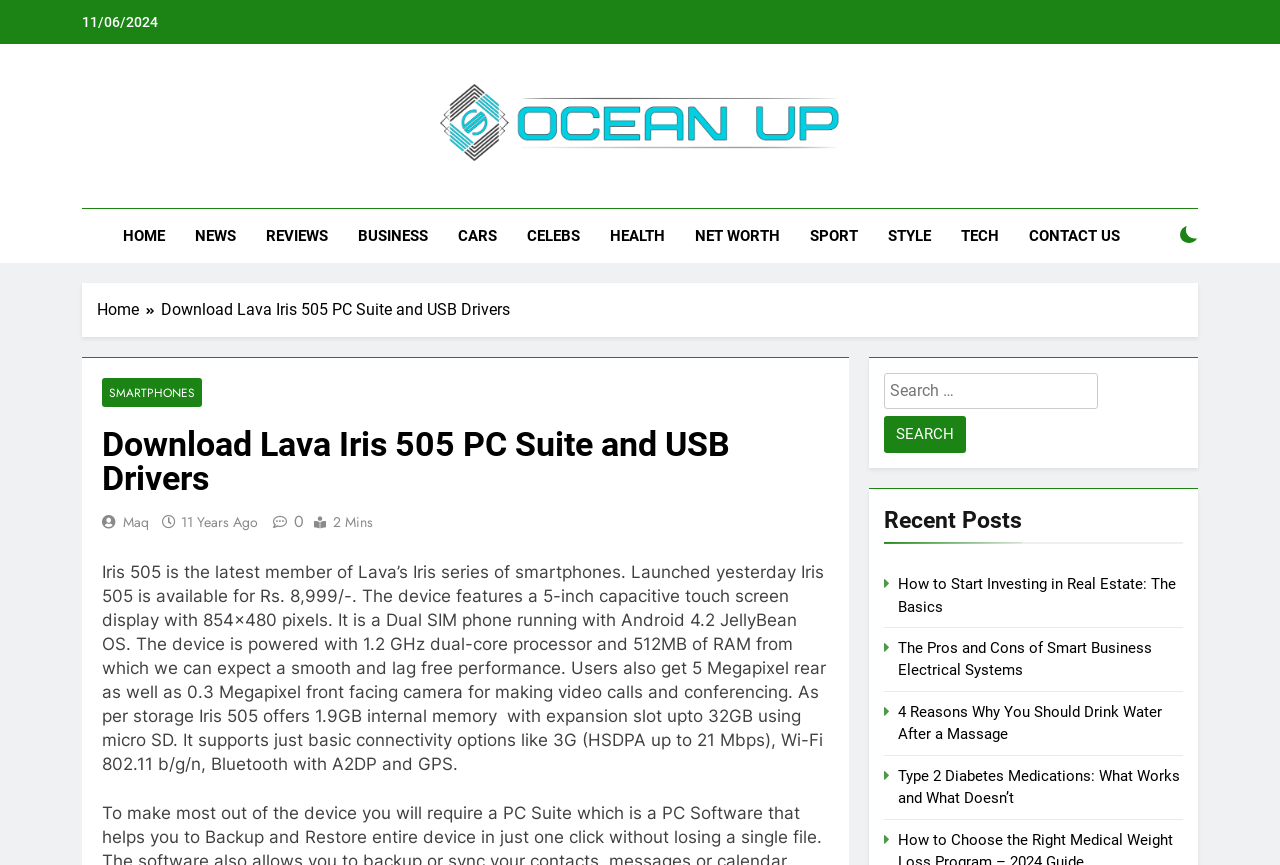What is the operating system of the Lava Iris 505?
Based on the visual, give a brief answer using one word or a short phrase.

Android 4.2 JellyBean